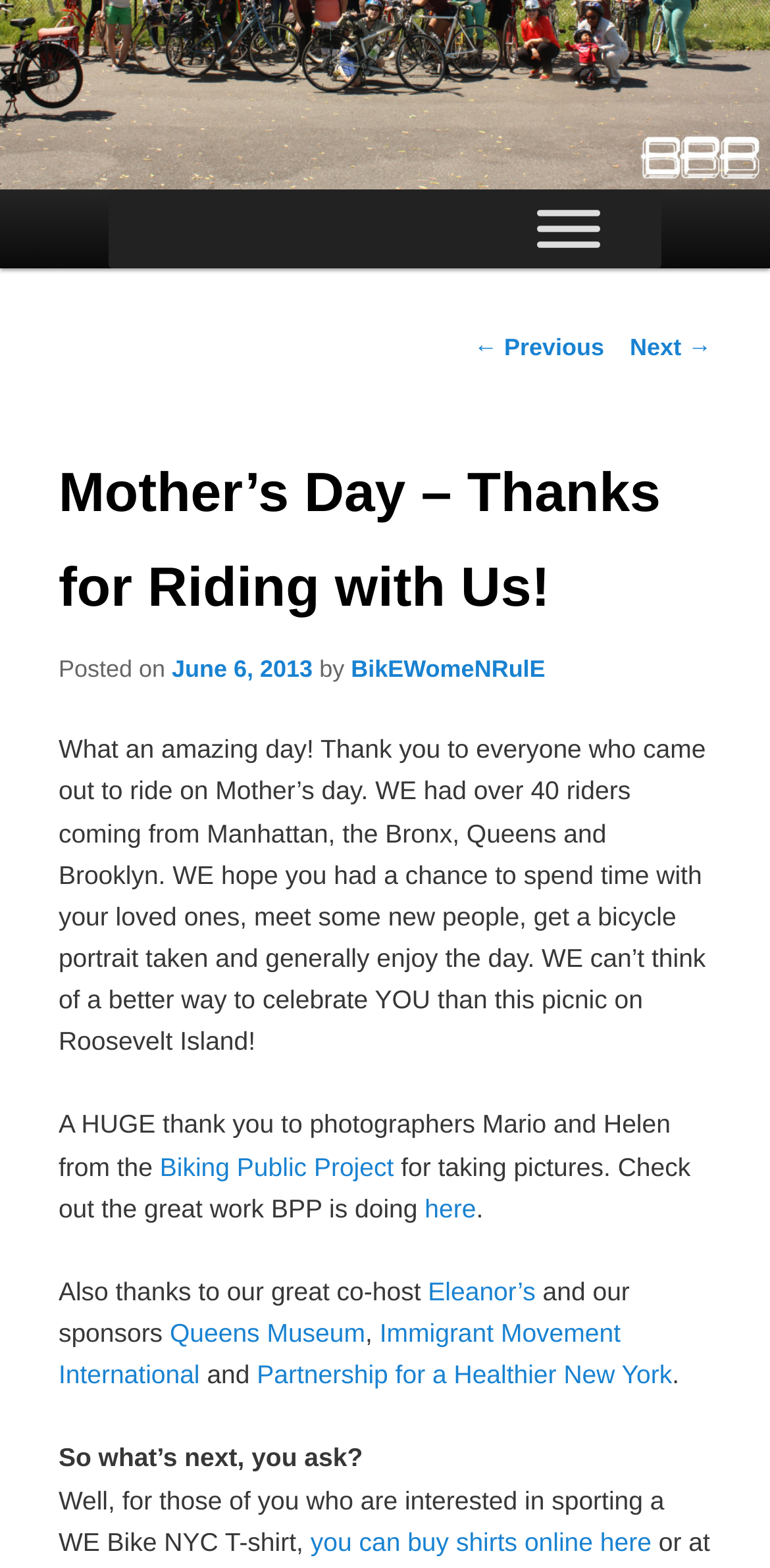Give the bounding box coordinates for the element described as: "Eleanor’s".

[0.556, 0.814, 0.705, 0.833]